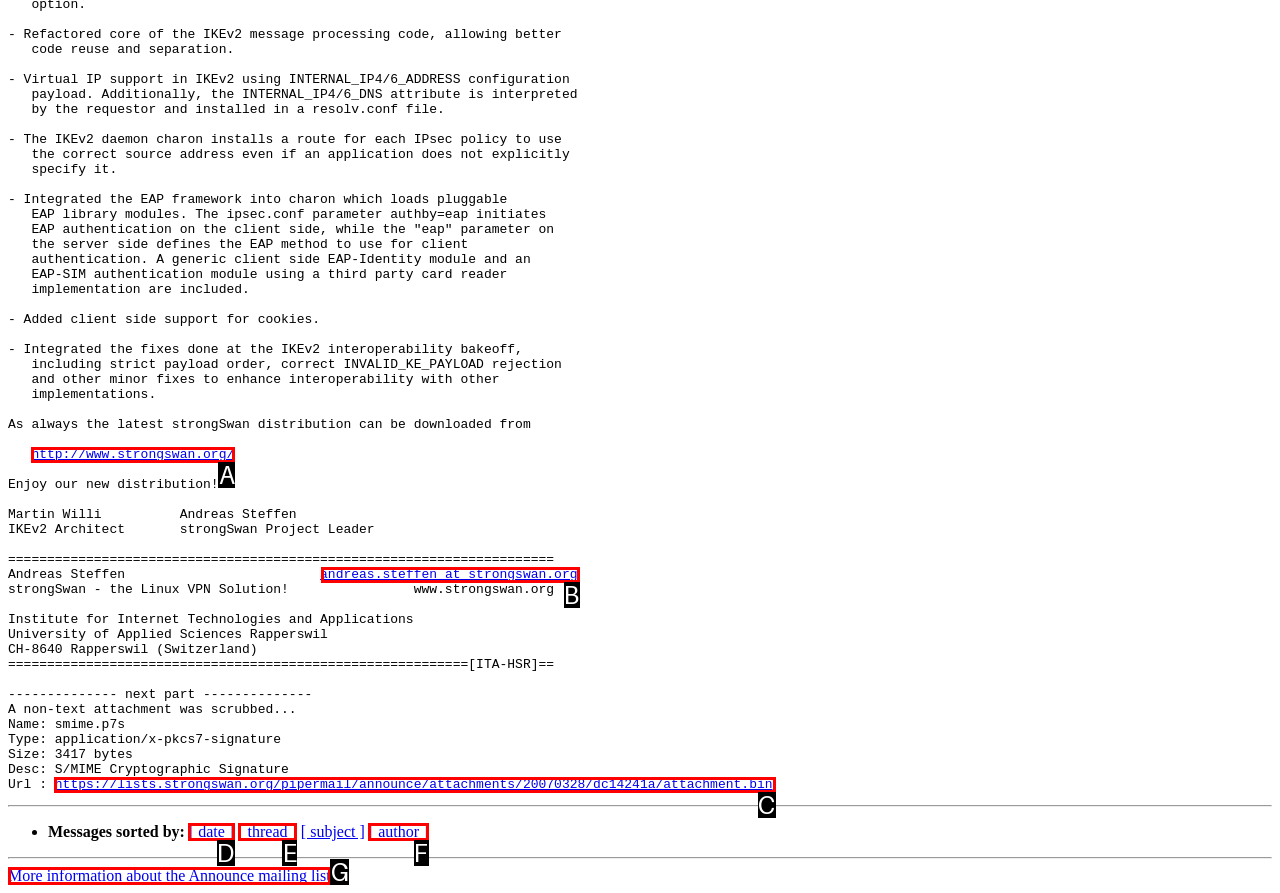Identify which option matches the following description: http://www.strongswan.org/
Answer by giving the letter of the correct option directly.

A